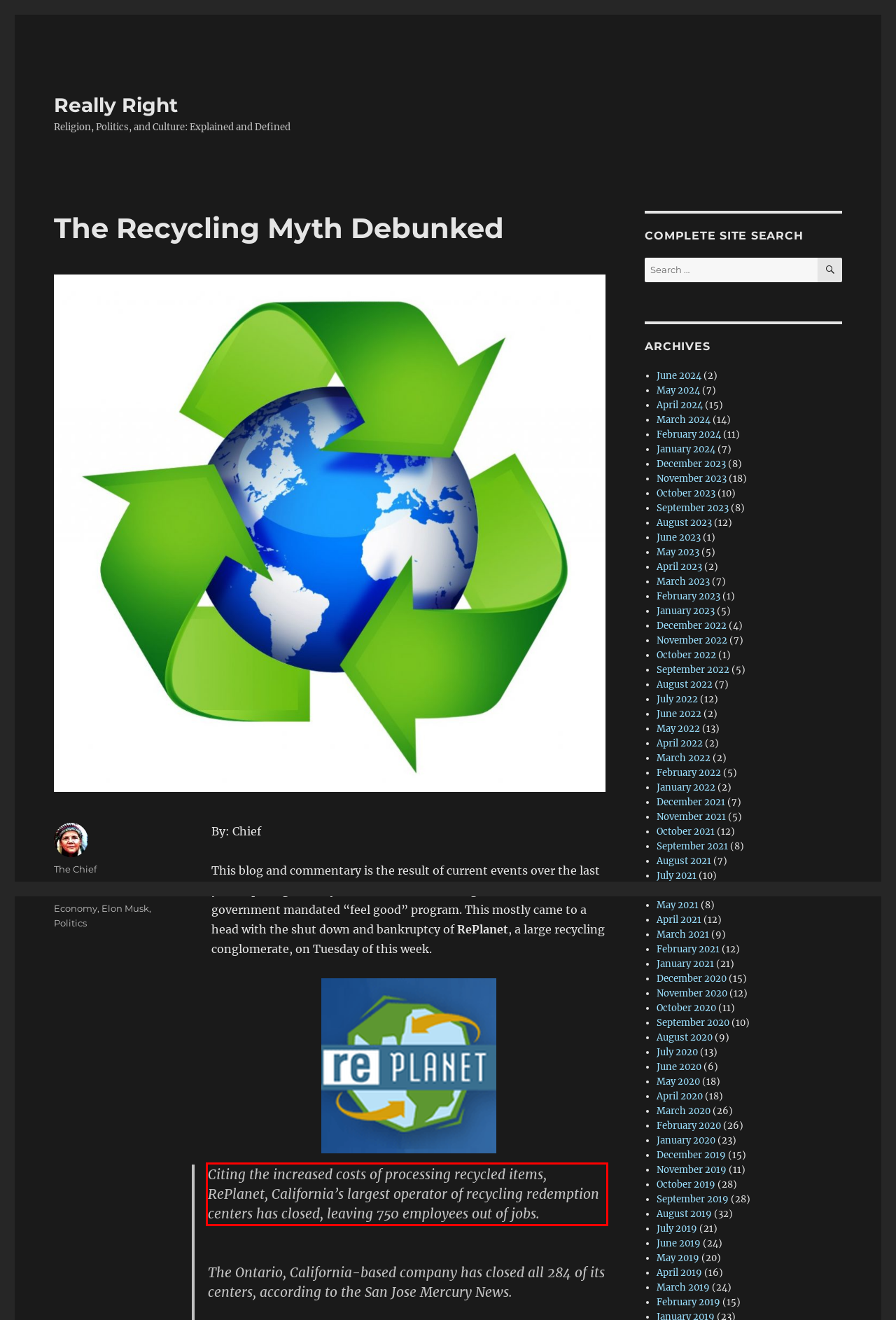Given a screenshot of a webpage with a red bounding box, extract the text content from the UI element inside the red bounding box.

Citing the increased costs of processing recycled items, RePlanet, California’s largest operator of recycling redemption centers has closed, leaving 750 employees out of jobs.